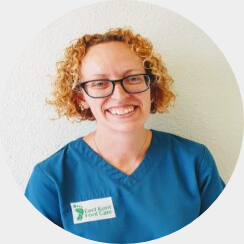Give a detailed account of the visual content in the image.

The image features Jo Shapter, the Founding Director and Clinical Lead Podiatrist at East Kent Foot Care. She is smiling warmly, with curly hair and glasses, dressed in a blue clinical uniform that reflects her professional role. The background appears neutral, drawing attention to her friendly demeanor and approachable nature. This image embodies her commitment to providing comprehensive podiatry and foot health services, aimed at ensuring active and pain-free lives for her clients. East Kent Foot Care is dedicated to high-quality private care, going beyond traditional treatments to offer a well-rounded approach in a modern clinic setting.